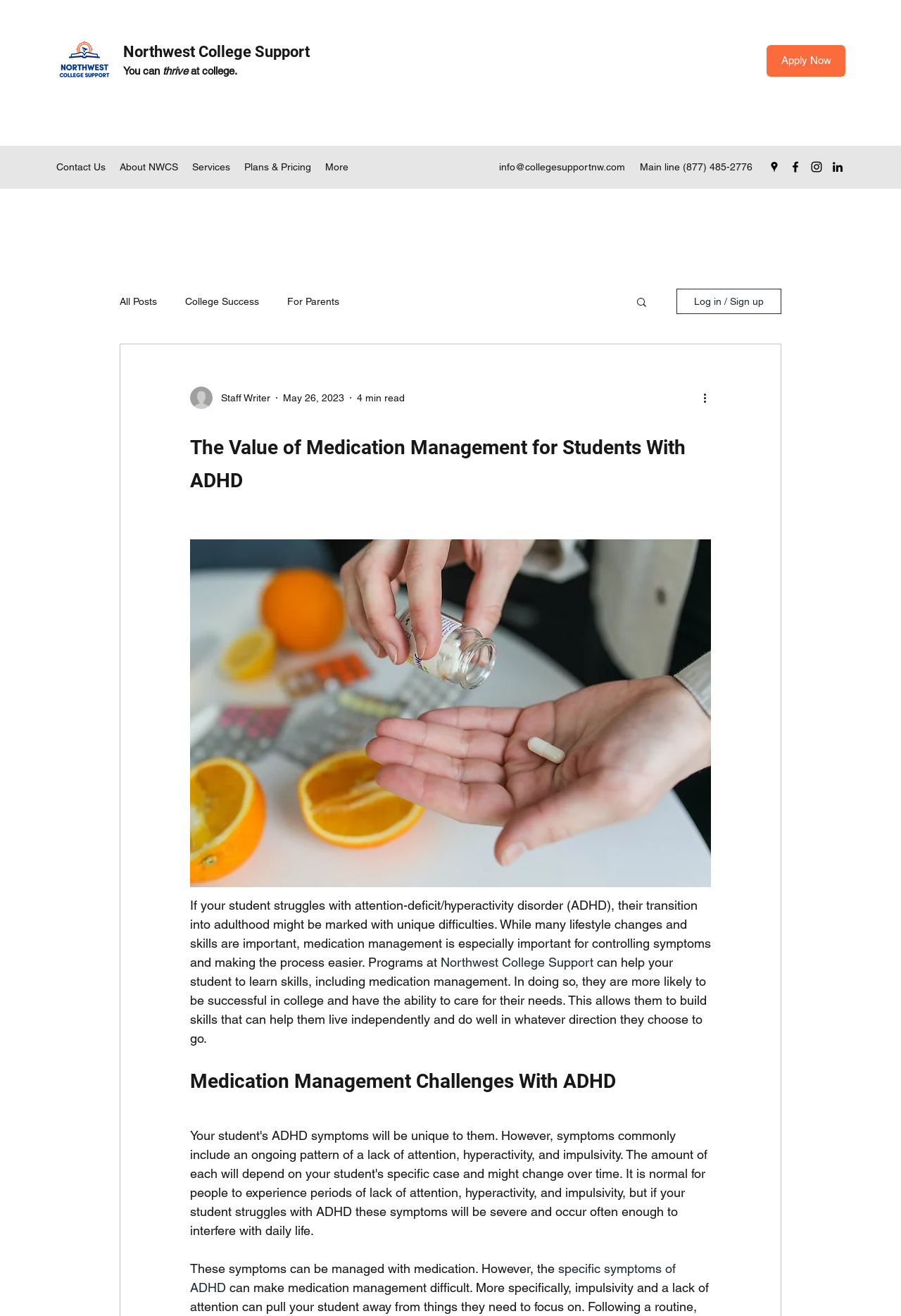Determine the bounding box for the HTML element described here: "More". The coordinates should be given as [left, top, right, bottom] with each number being a float between 0 and 1.

[0.353, 0.119, 0.395, 0.135]